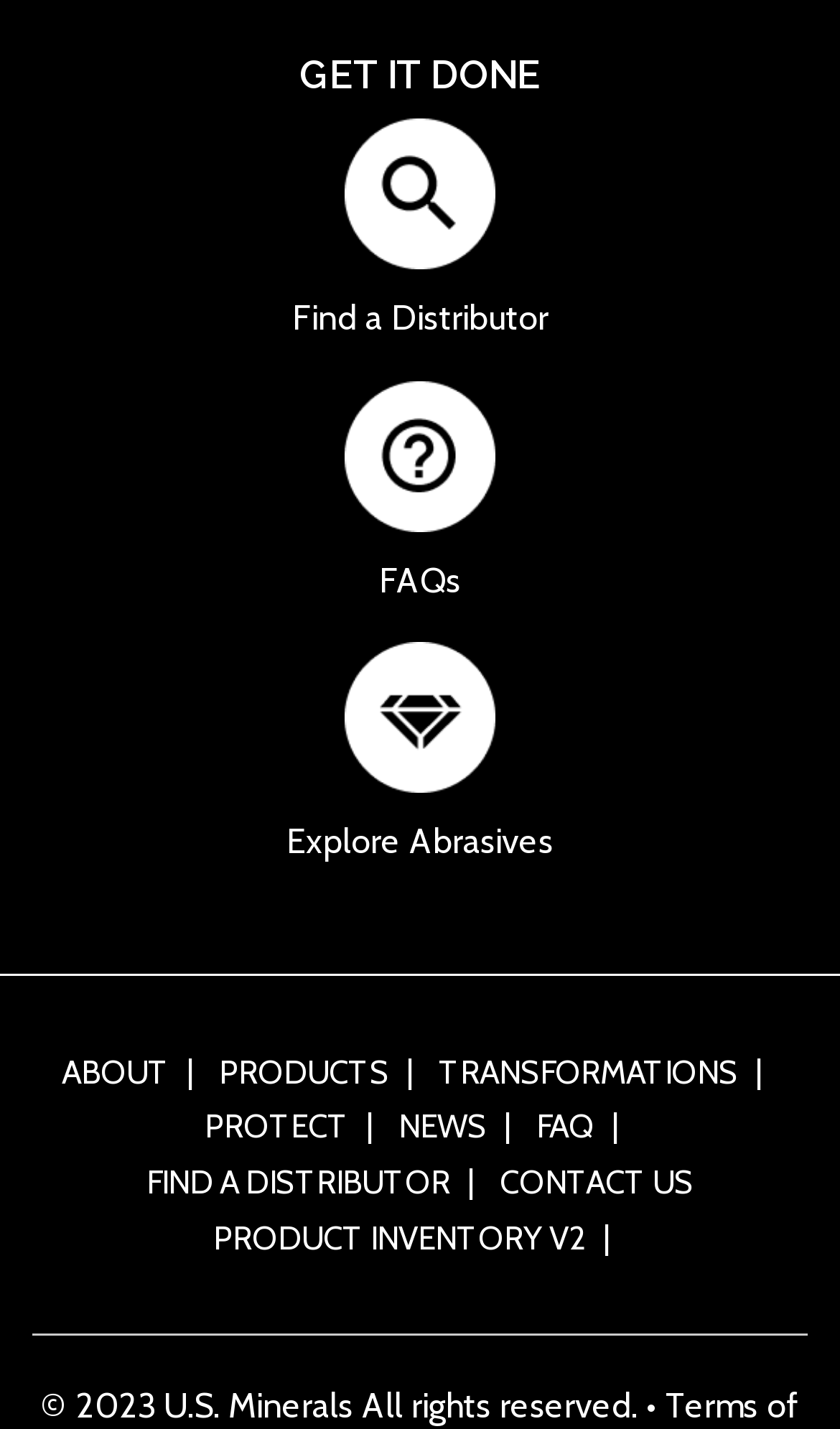Show the bounding box coordinates for the HTML element as described: "PROTECT|".

[0.244, 0.775, 0.464, 0.802]